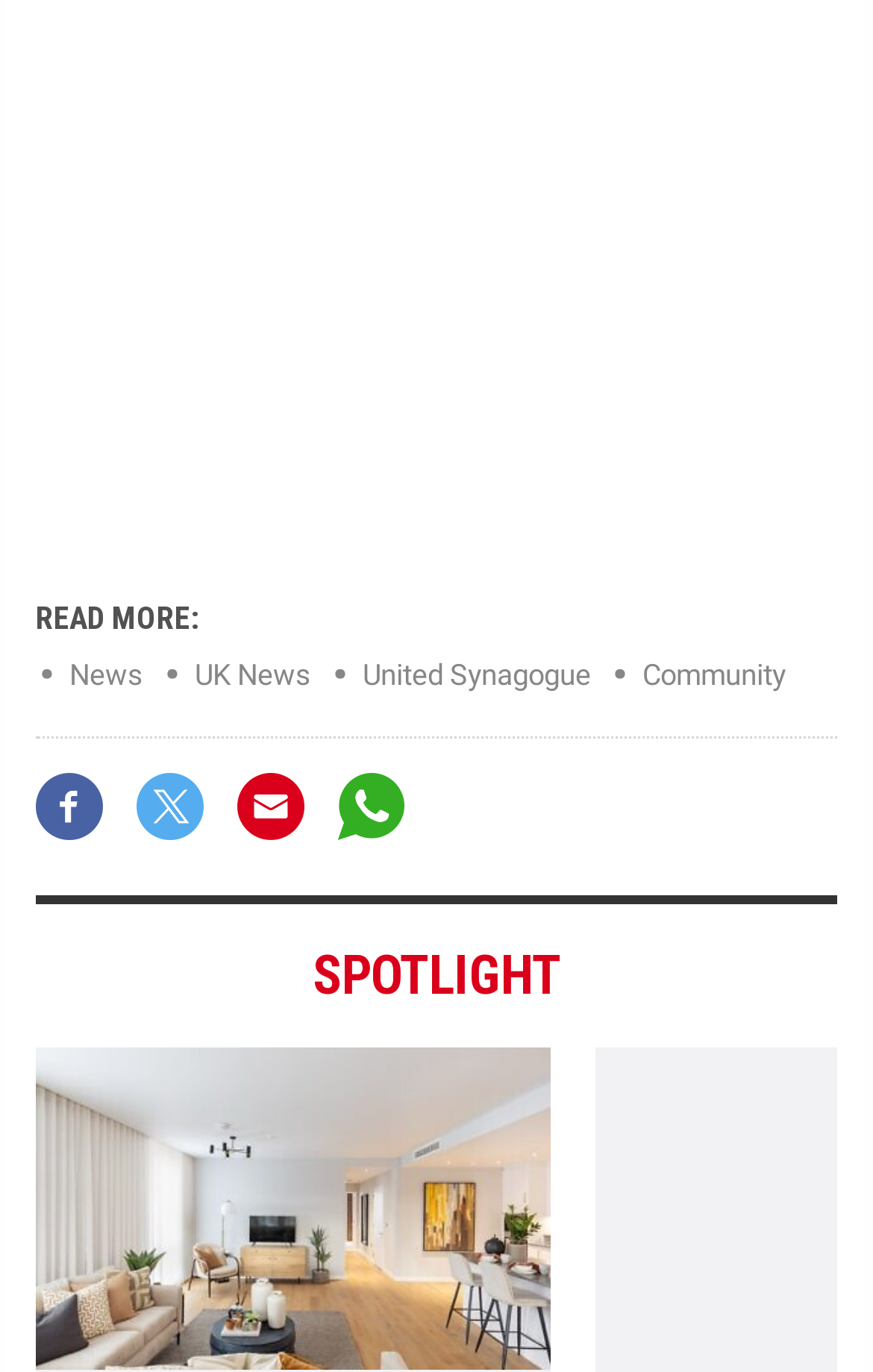What is the first link on the top navigation bar? Observe the screenshot and provide a one-word or short phrase answer.

News